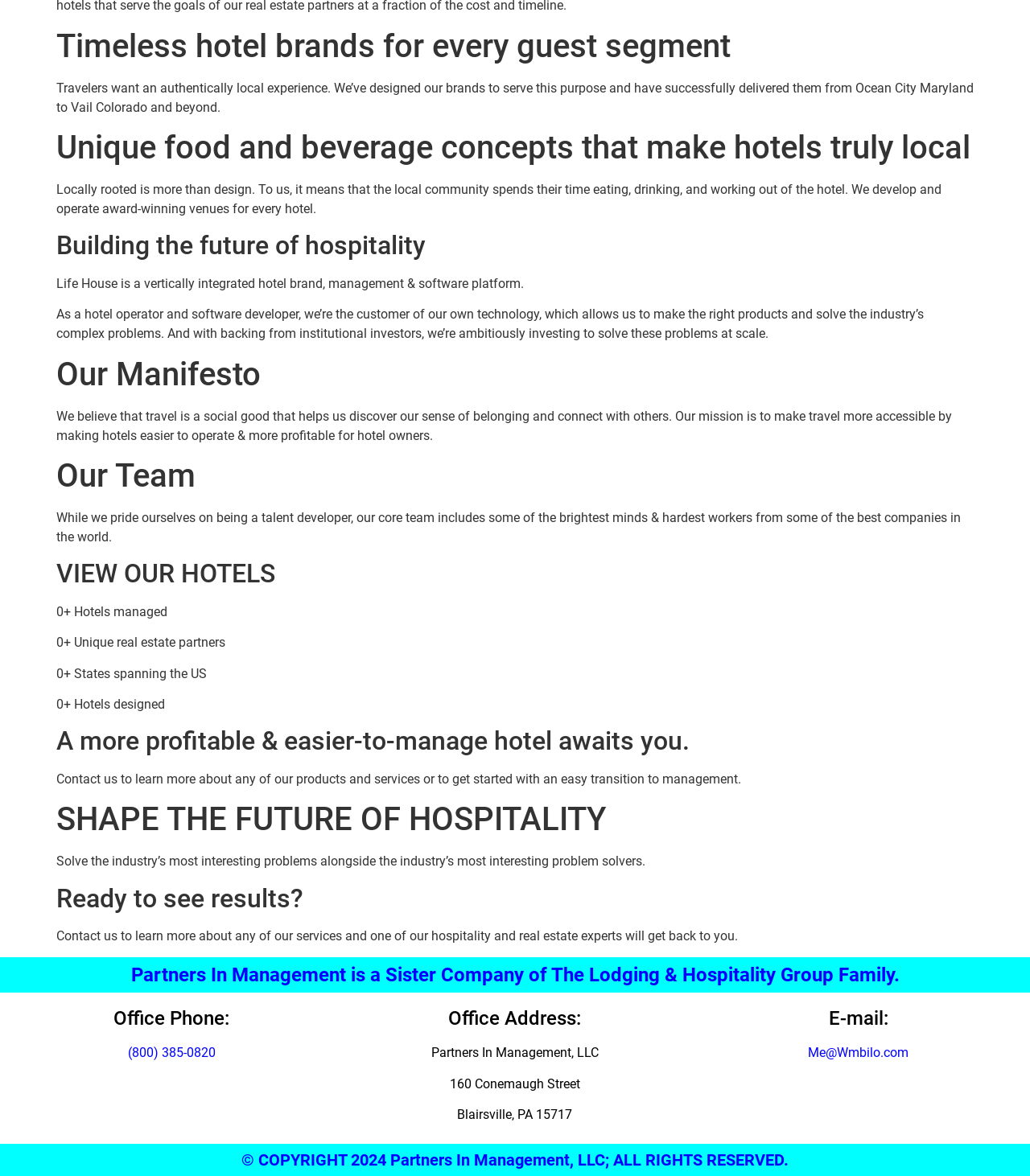Provide a thorough and detailed response to the question by examining the image: 
How many hotels does Life House manage?

According to the webpage, Life House manages 0+ hotels, which is mentioned in the section 'VIEW OUR HOTELS'.